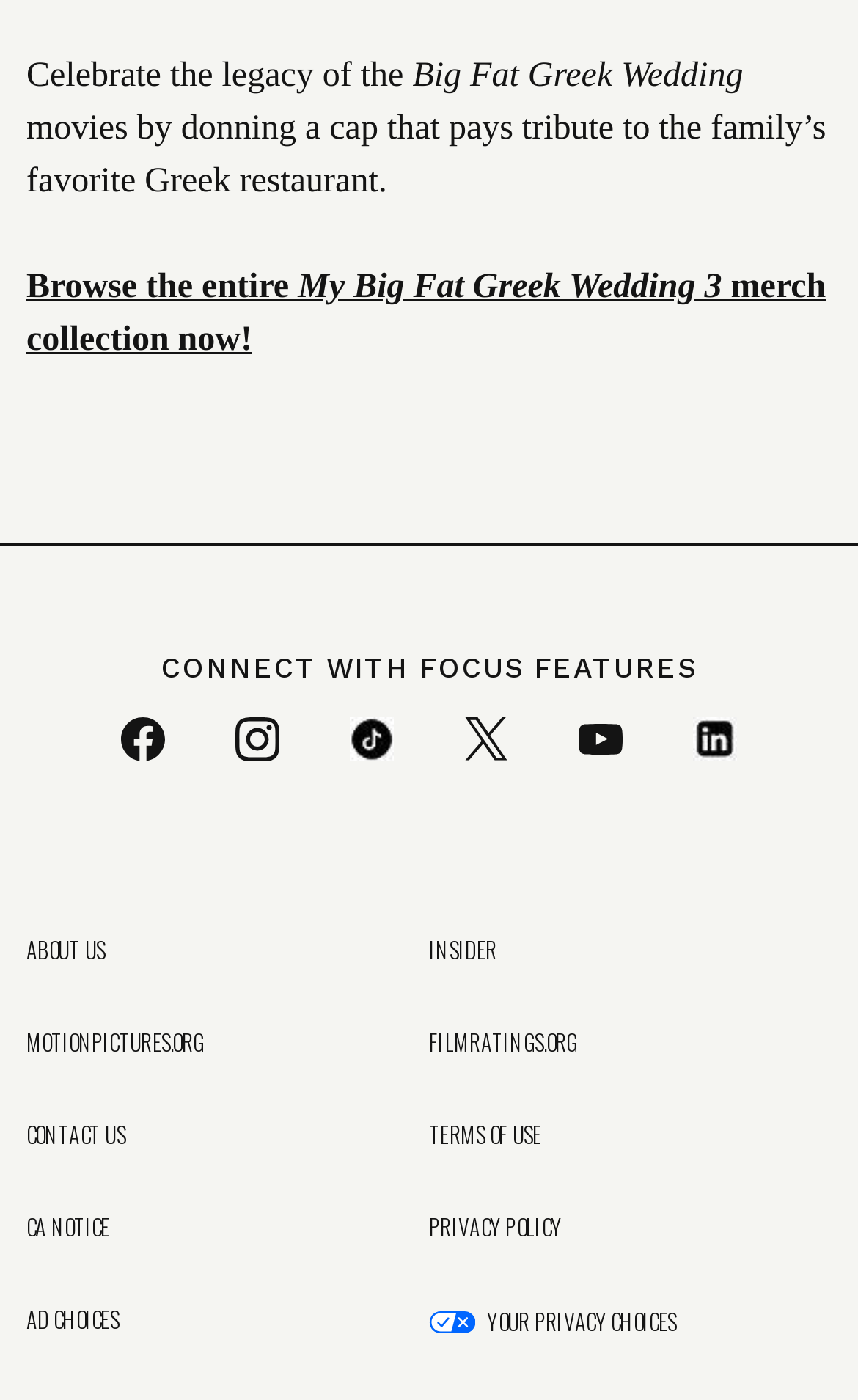Can you specify the bounding box coordinates for the region that should be clicked to fulfill this instruction: "Connect with Focus Features on social media".

[0.141, 0.508, 0.192, 0.546]